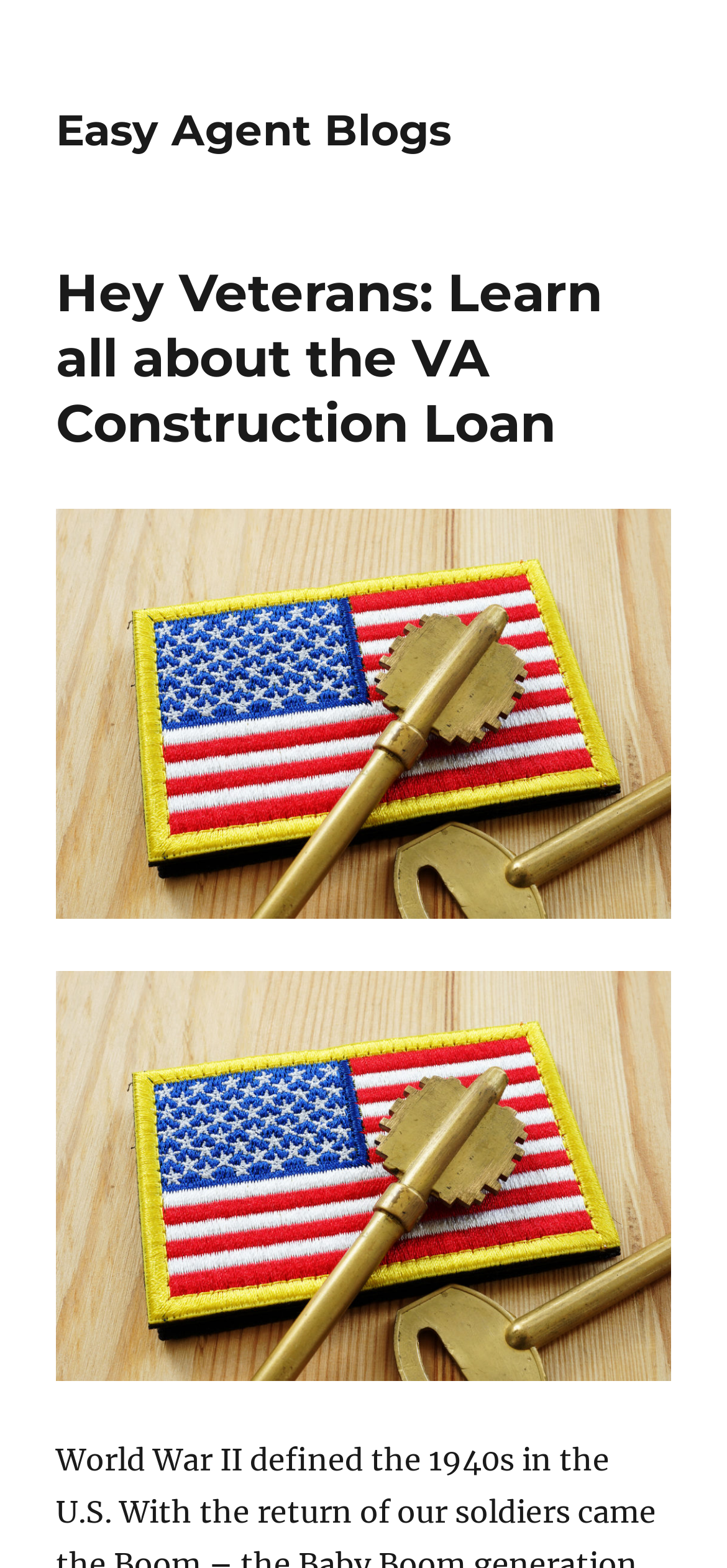Please find the main title text of this webpage.

Hey Veterans: Learn all about the VA Construction Loan